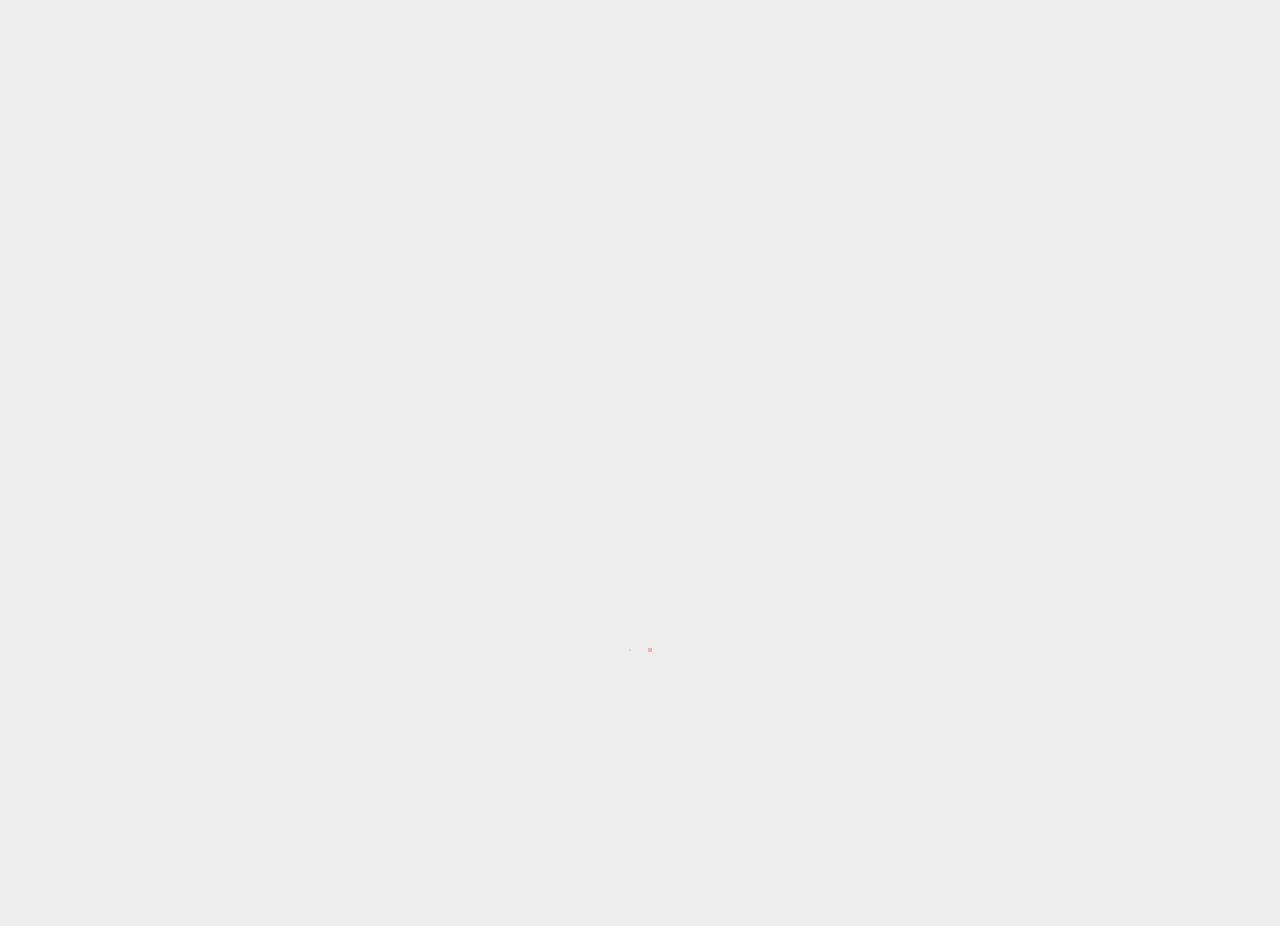Identify the bounding box coordinates of the region that needs to be clicked to carry out this instruction: "Click the 'ADD TO BASKET' button". Provide these coordinates as four float numbers ranging from 0 to 1, i.e., [left, top, right, bottom].

None